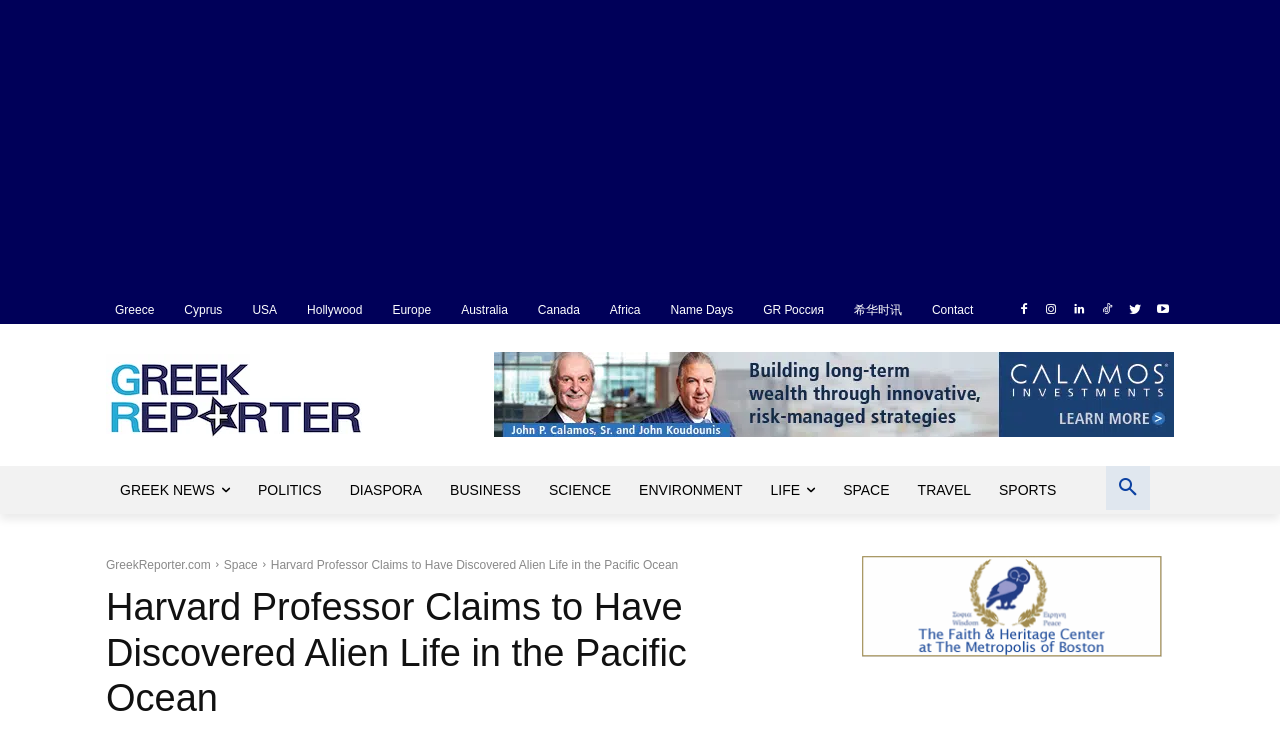What is the name of the website?
Examine the image closely and answer the question with as much detail as possible.

I determined the answer by looking at the link with the text 'GreekReporter.com' which is likely to be the name of the website.